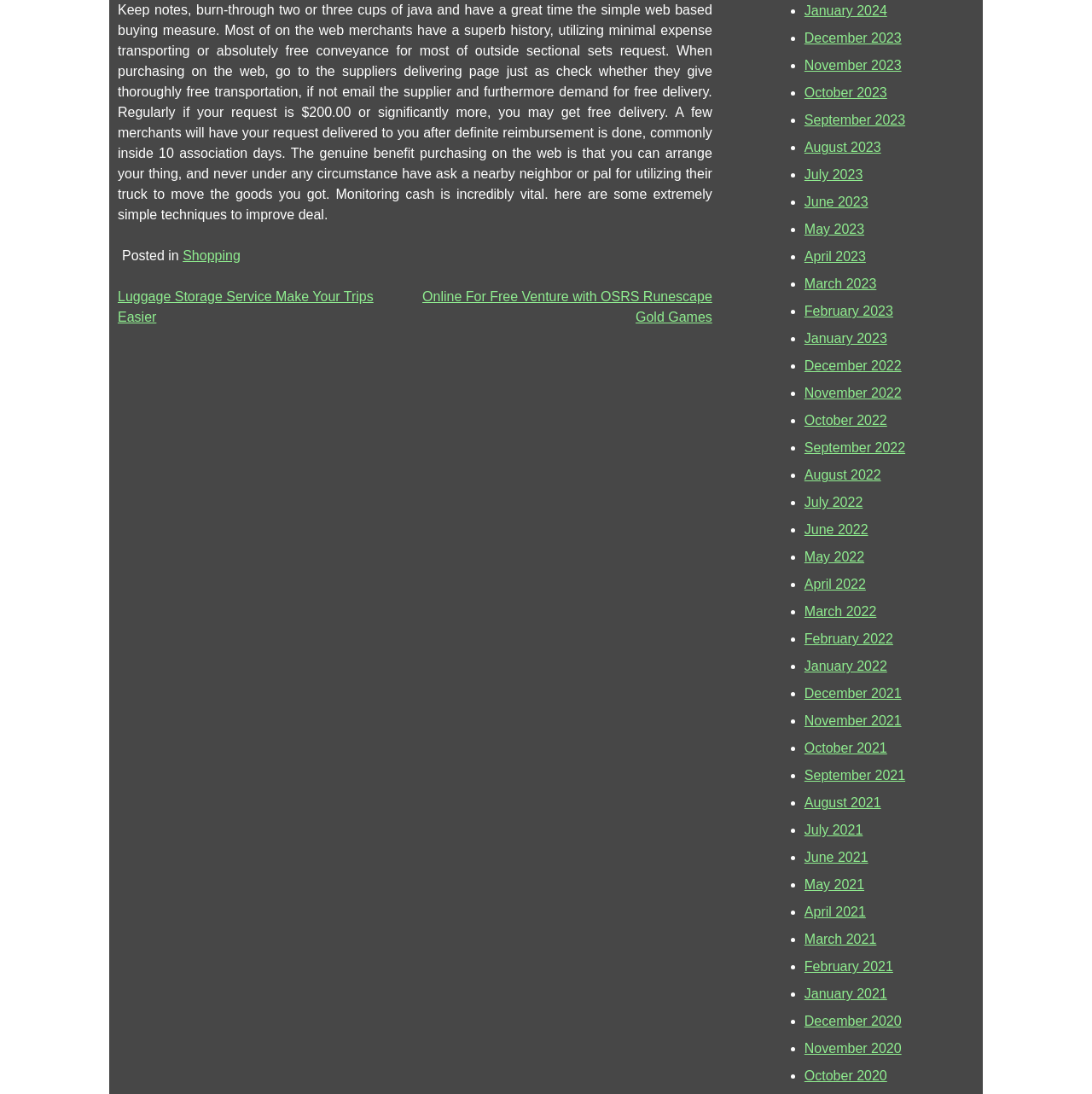What is the title of the first linked post? Look at the image and give a one-word or short phrase answer.

Luggage Storage Service Make Your Trips Easier